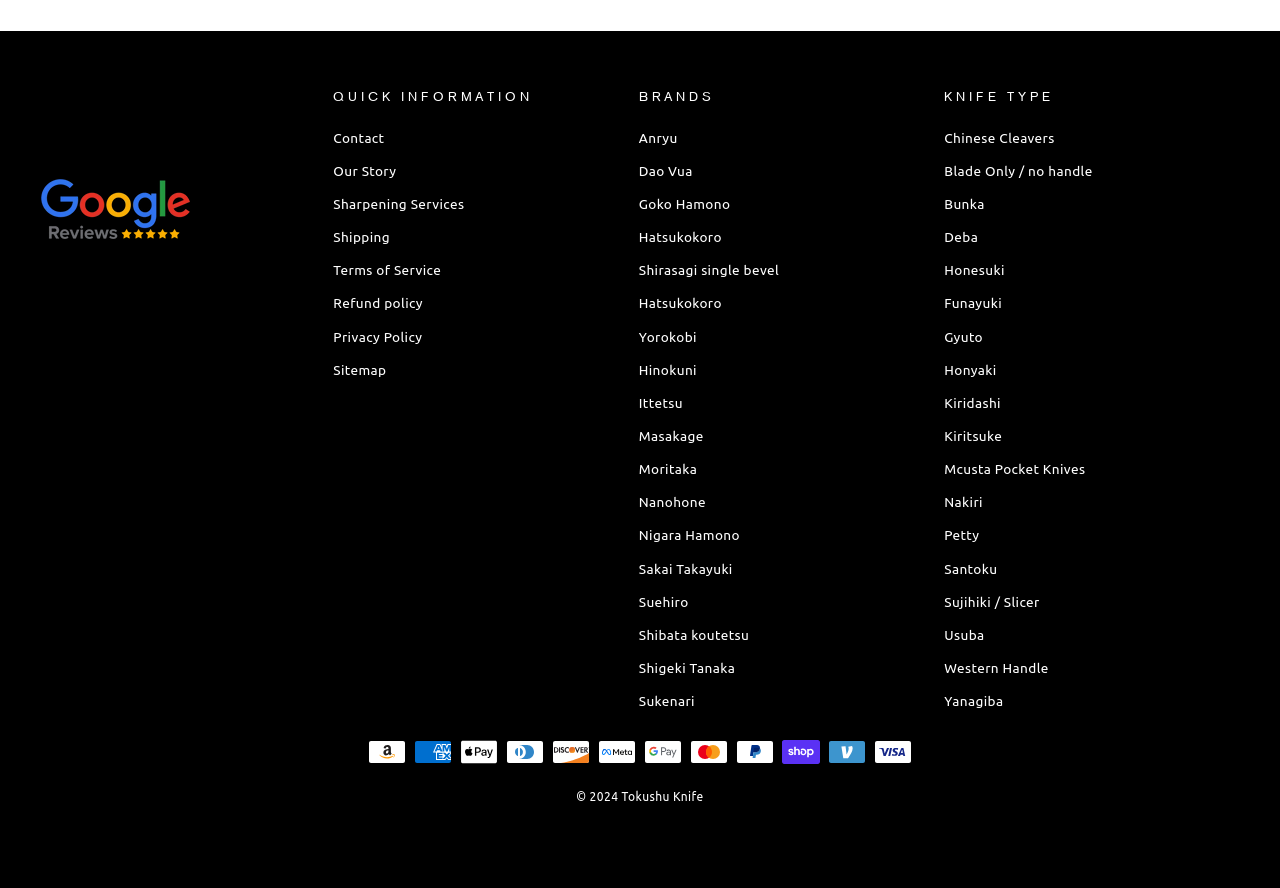What payment methods are accepted on the website? Using the information from the screenshot, answer with a single word or phrase.

Multiple payment methods